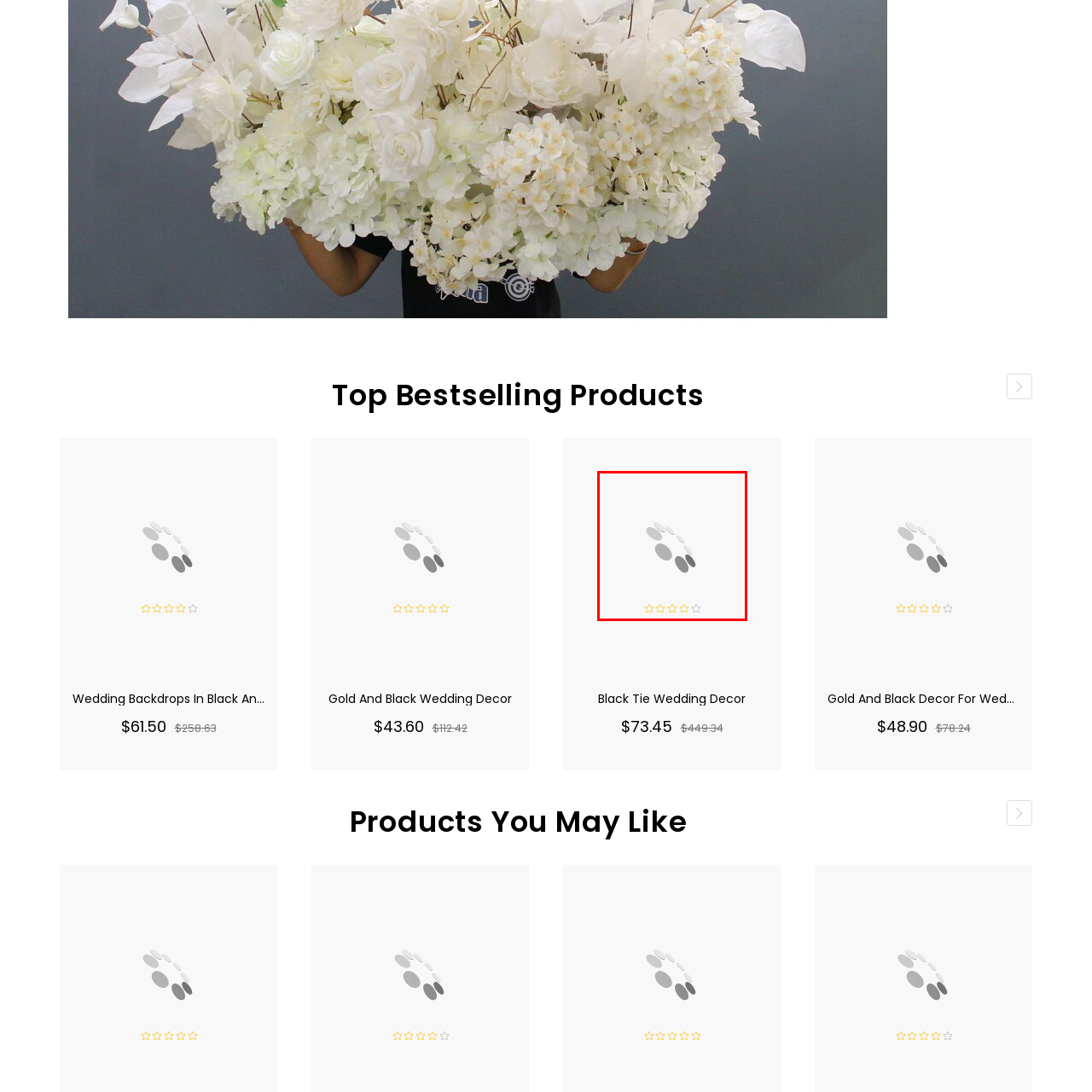Concentrate on the image inside the red frame and provide a detailed response to the subsequent question, utilizing the visual information from the image: 
What type of events is this decor ideal for?

The Black Tie Wedding Decor is showcased as a sophisticated design ideal for upscale events like weddings, emphasizing a classy aesthetic suitable for formal celebrations.